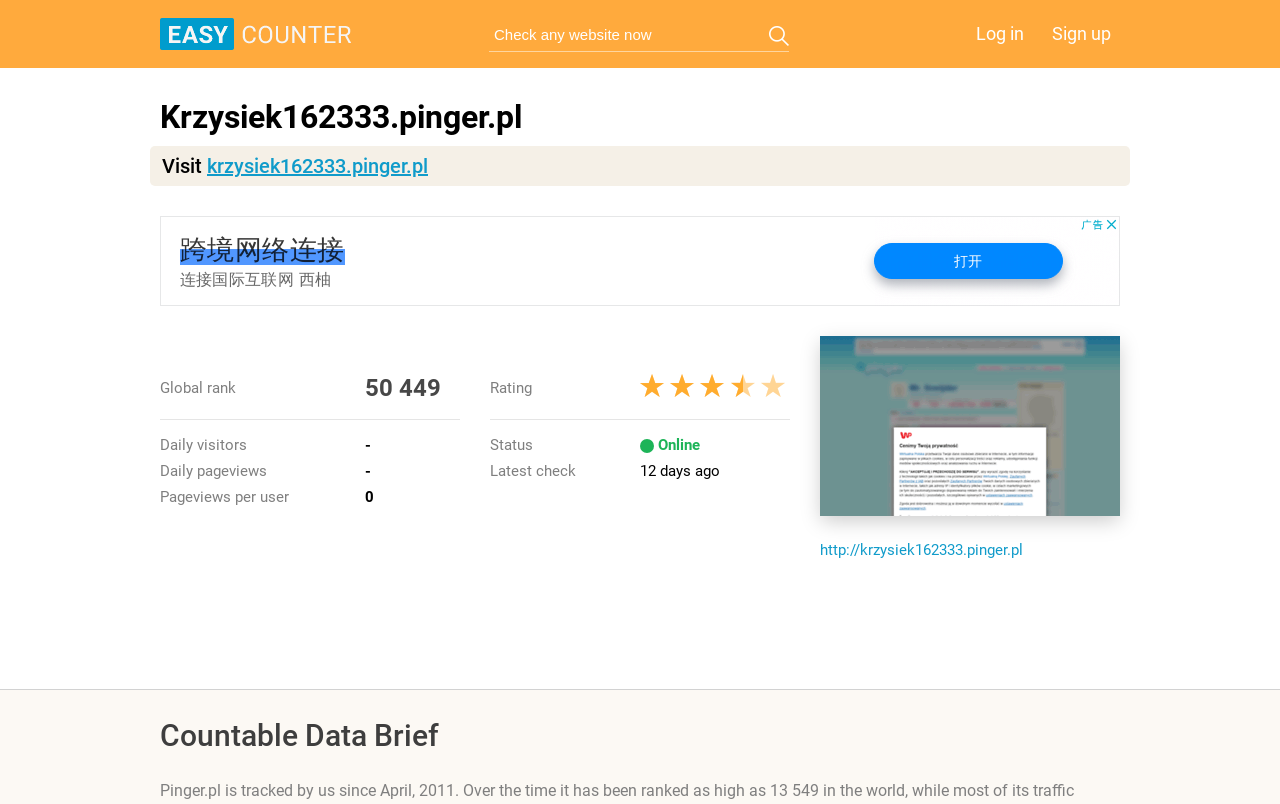Please determine the bounding box coordinates of the element's region to click for the following instruction: "Check any website now".

[0.382, 0.022, 0.621, 0.063]